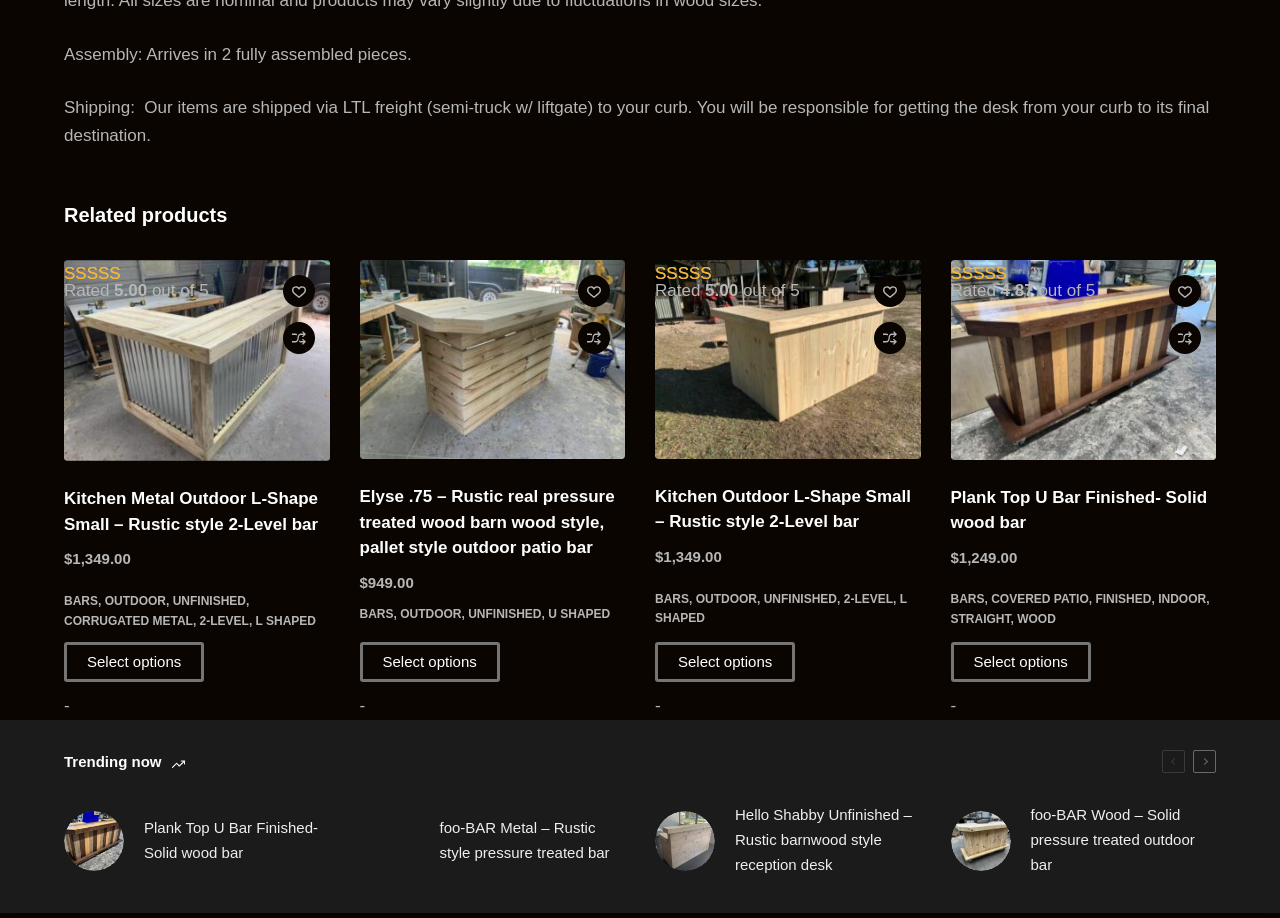Identify the bounding box coordinates for the region to click in order to carry out this instruction: "View Plank Top U Bar Finished- Solid wood bar". Provide the coordinates using four float numbers between 0 and 1, formatted as [left, top, right, bottom].

[0.743, 0.531, 0.943, 0.58]